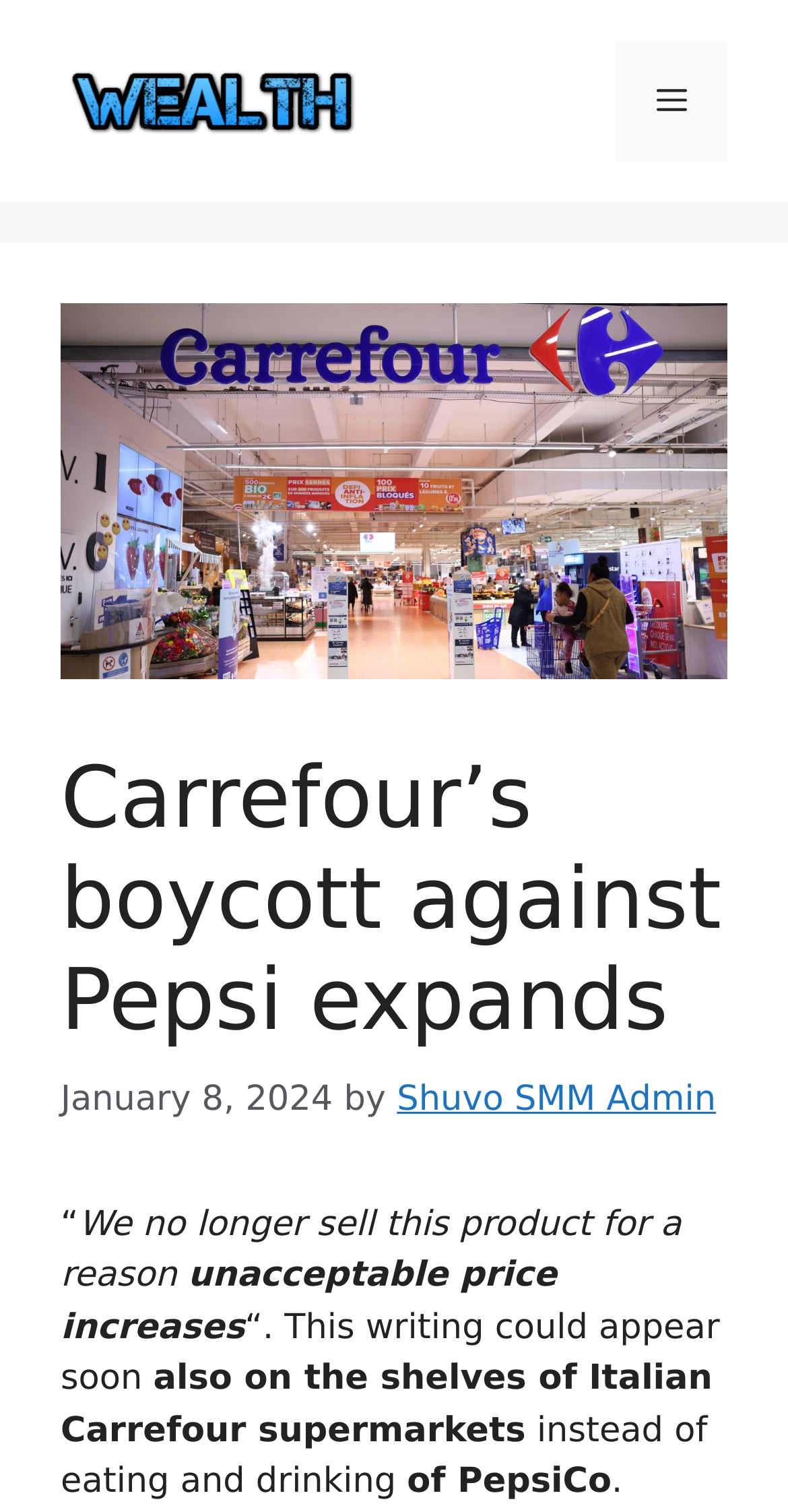What is Carrefour boycotting?
Using the image, provide a concise answer in one word or a short phrase.

Pepsi